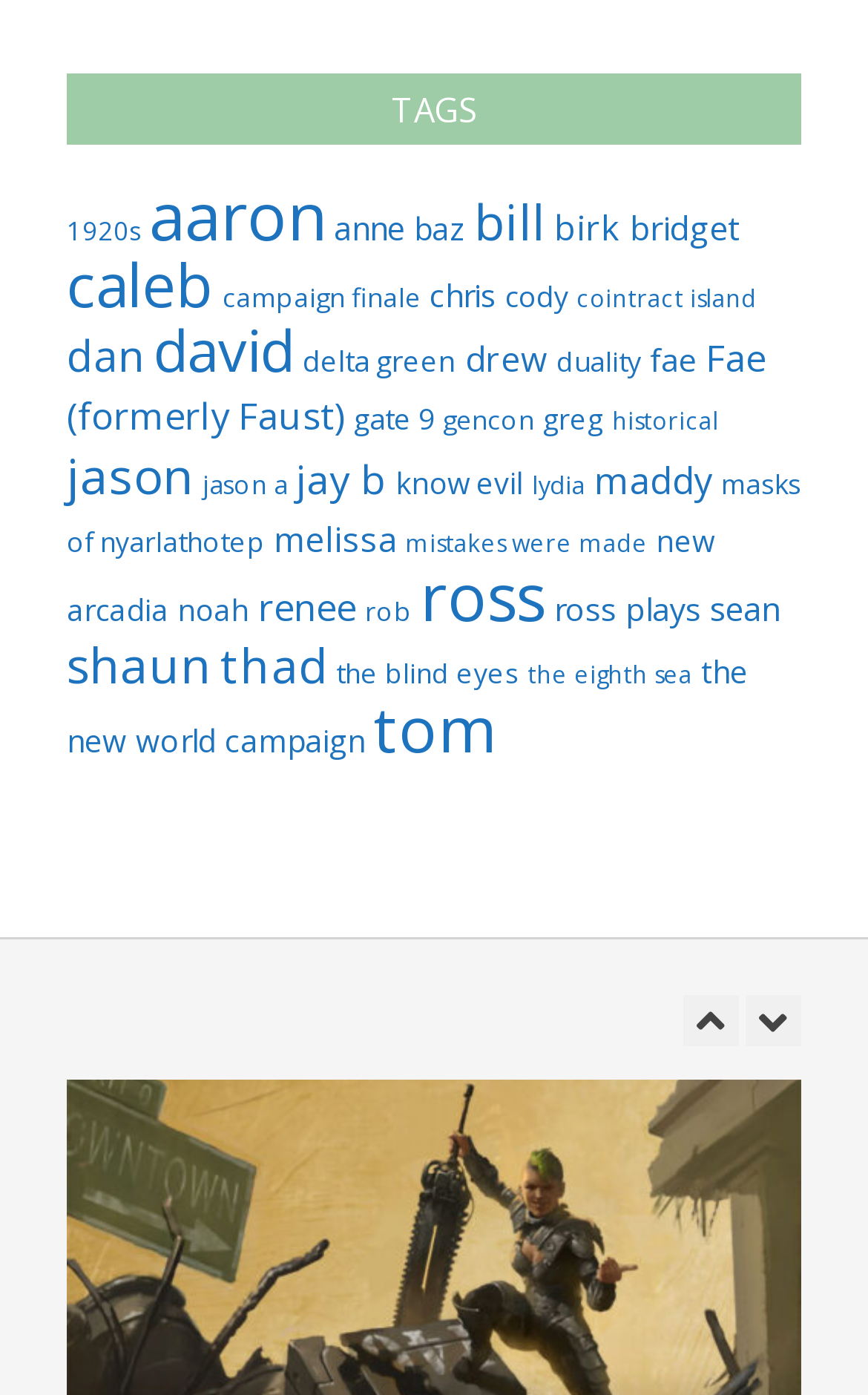Determine the bounding box coordinates of the clickable region to execute the instruction: "search for bugs". The coordinates should be four float numbers between 0 and 1, denoted as [left, top, right, bottom].

None